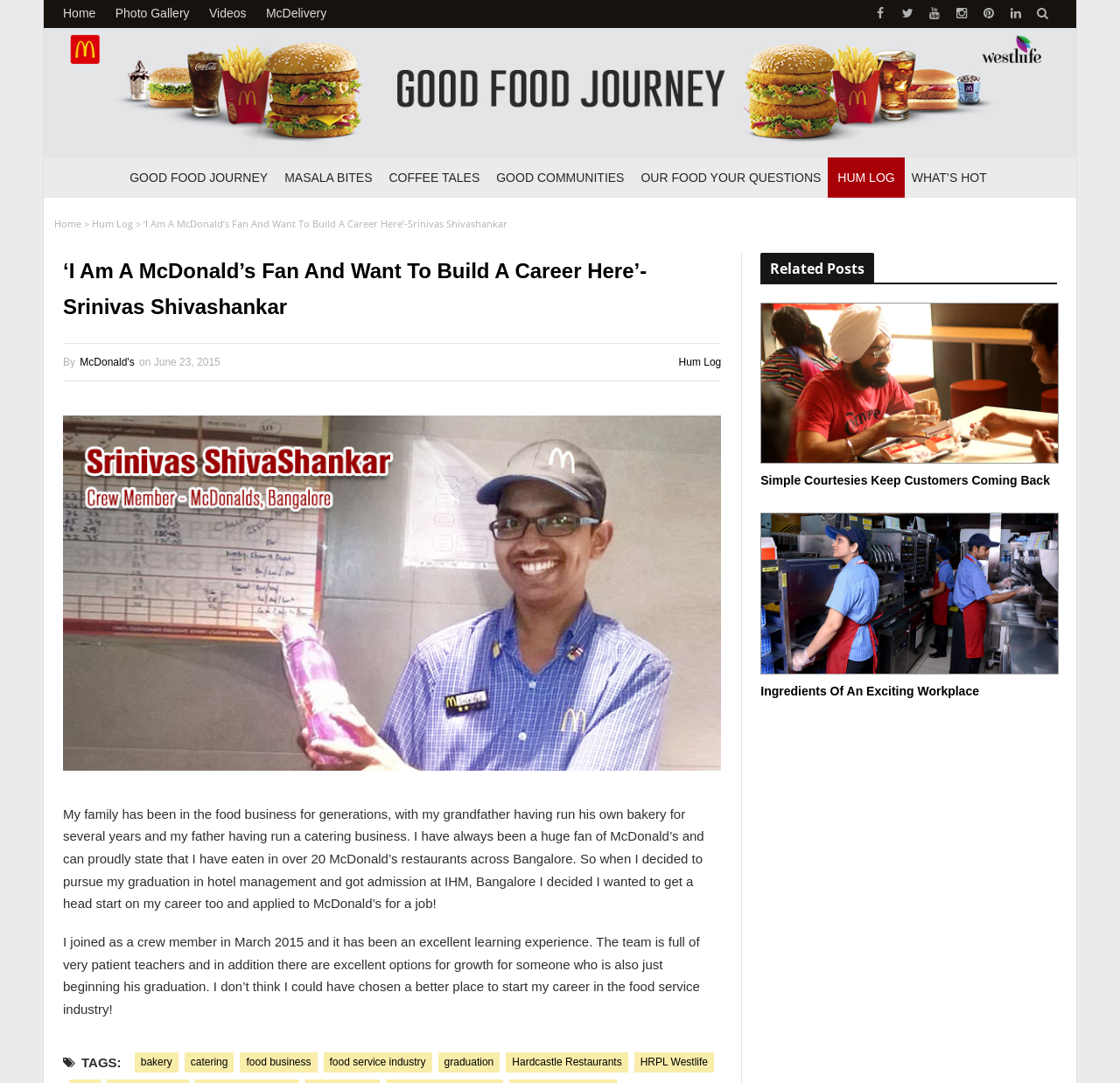Locate the UI element described by HRPL Westlife in the provided webpage screenshot. Return the bounding box coordinates in the format (top-left x, top-left y, bottom-right x, bottom-right y), ensuring all values are between 0 and 1.

[0.566, 0.972, 0.638, 0.99]